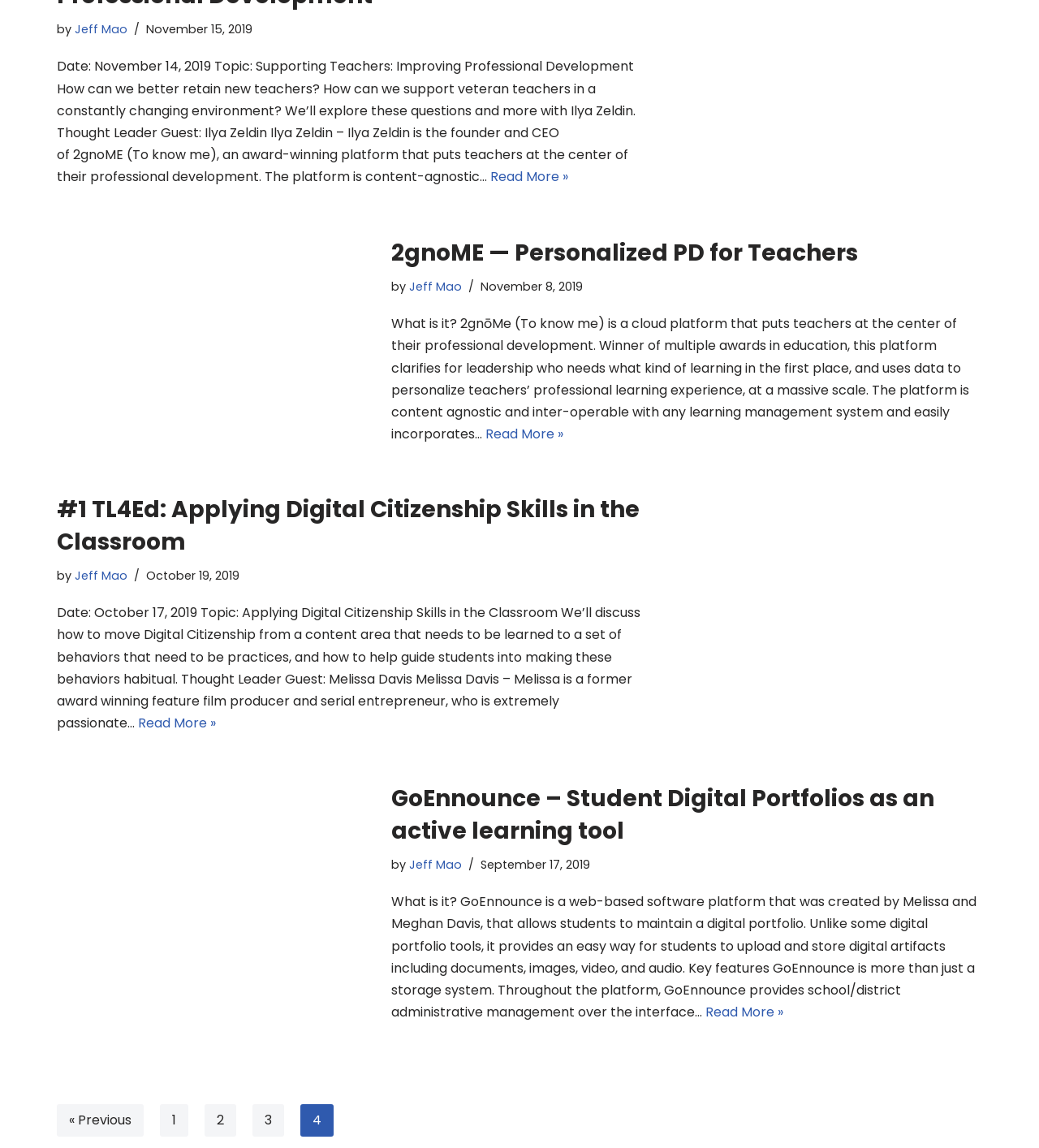Using the element description: "3", determine the bounding box coordinates. The coordinates should be in the format [left, top, right, bottom], with values between 0 and 1.

[0.243, 0.962, 0.273, 0.99]